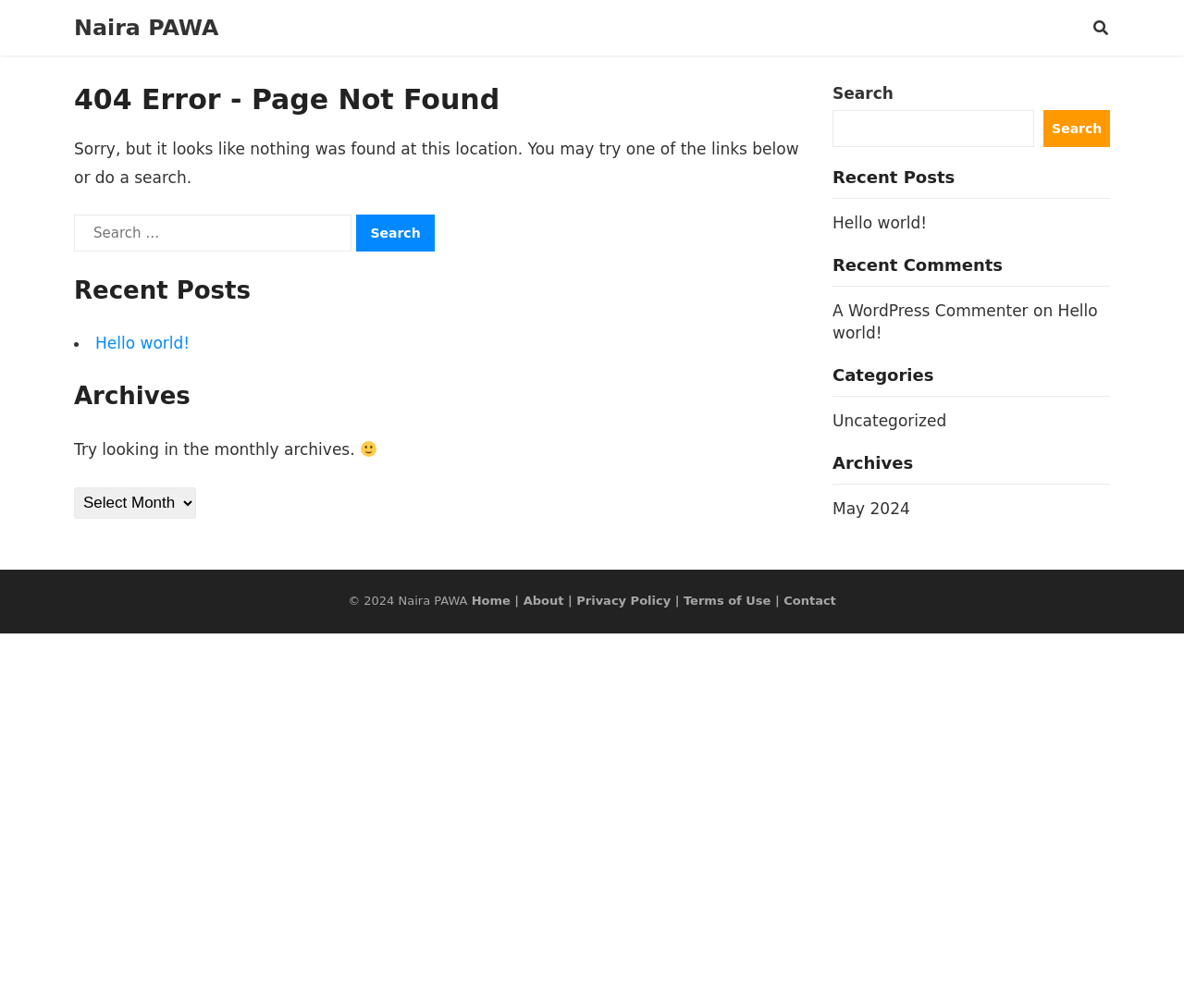Find the bounding box coordinates for the HTML element specified by: "Hello world!".

[0.703, 0.299, 0.927, 0.339]